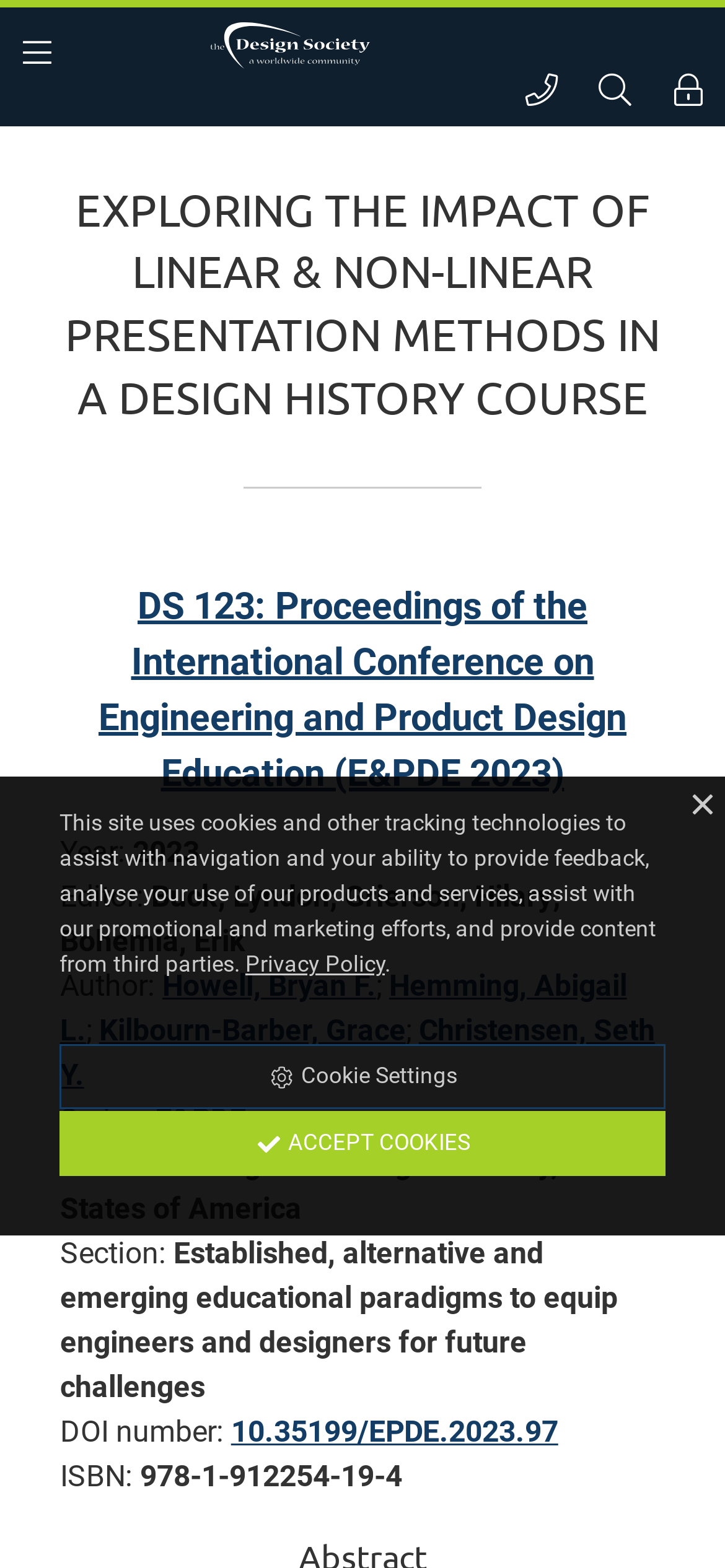What is the name of the conference?
Please answer the question as detailed as possible.

I found the answer by looking at the link 'DS 123: Proceedings of the International Conference on Engineering and Product Design Education (E&PDE 2023)' which is located below the main heading. The text 'International Conference on Engineering and Product Design Education' is part of the link text, indicating that it is the name of the conference.